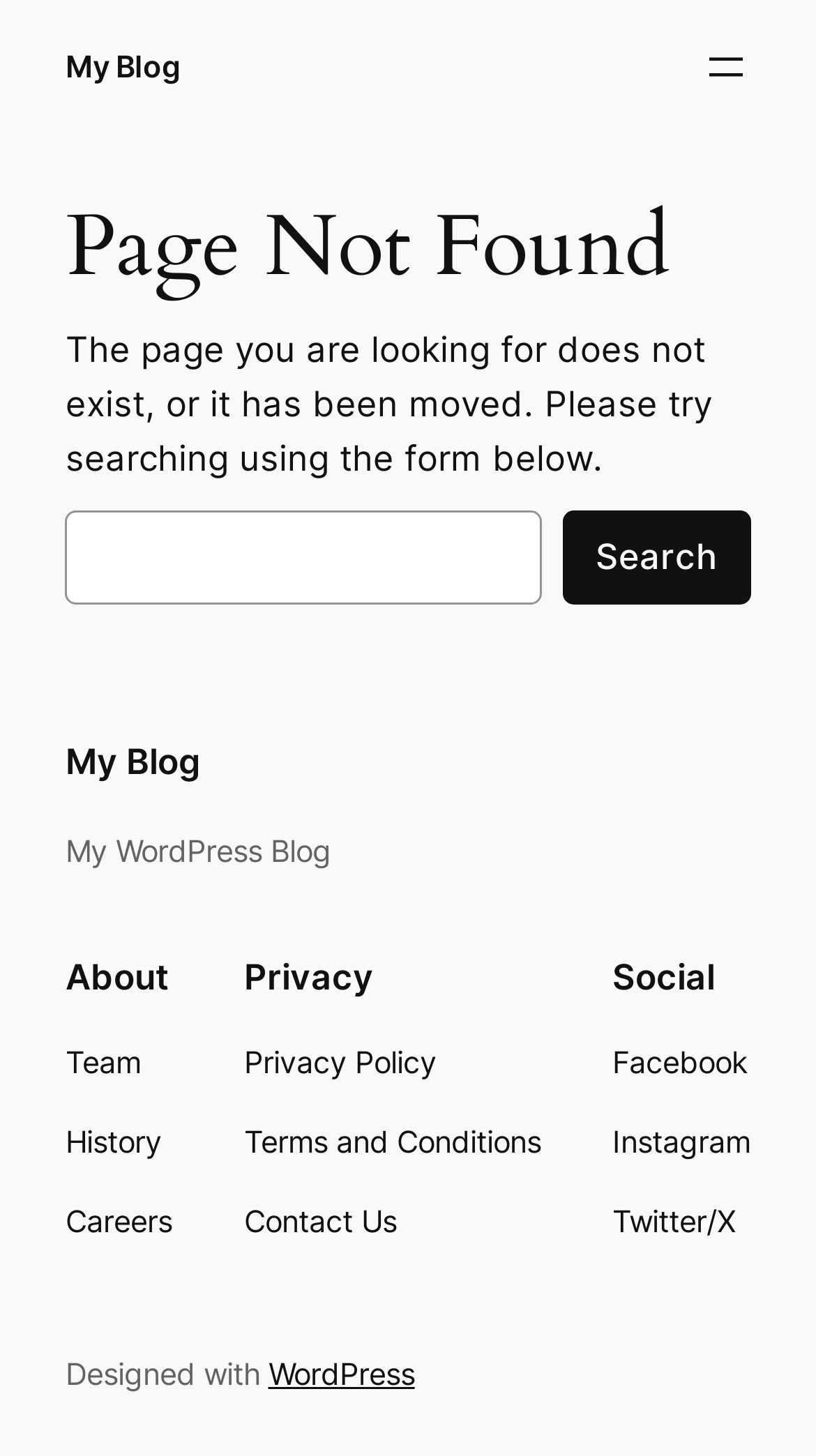Write an exhaustive caption that covers the webpage's main aspects.

This webpage is a "Page not found" error page from "My Blog". At the top left, there is a link to "My Blog". Next to it, on the top right, is a button to "Open menu". 

Below the top section, there is a main content area that occupies most of the page. It starts with a heading "Page Not Found" followed by a paragraph of text explaining that the page does not exist or has been moved, and suggesting to use the search form below. 

Below the text, there is a search form with a label "Search", a search box, and a "Search" button. 

Further down, there are three sections: "About", "Privacy", and "Social". Each section has a heading and a list of links below it. The "About" section has links to "Team", "History", and "Careers". The "Privacy" section has links to "Privacy Policy", "Terms and Conditions", and "Contact Us". The "Social" section has links to "Facebook", "Instagram", and "Twitter/X". 

At the very bottom of the page, there is a footer section with a text "Designed with" followed by a link to "WordPress".